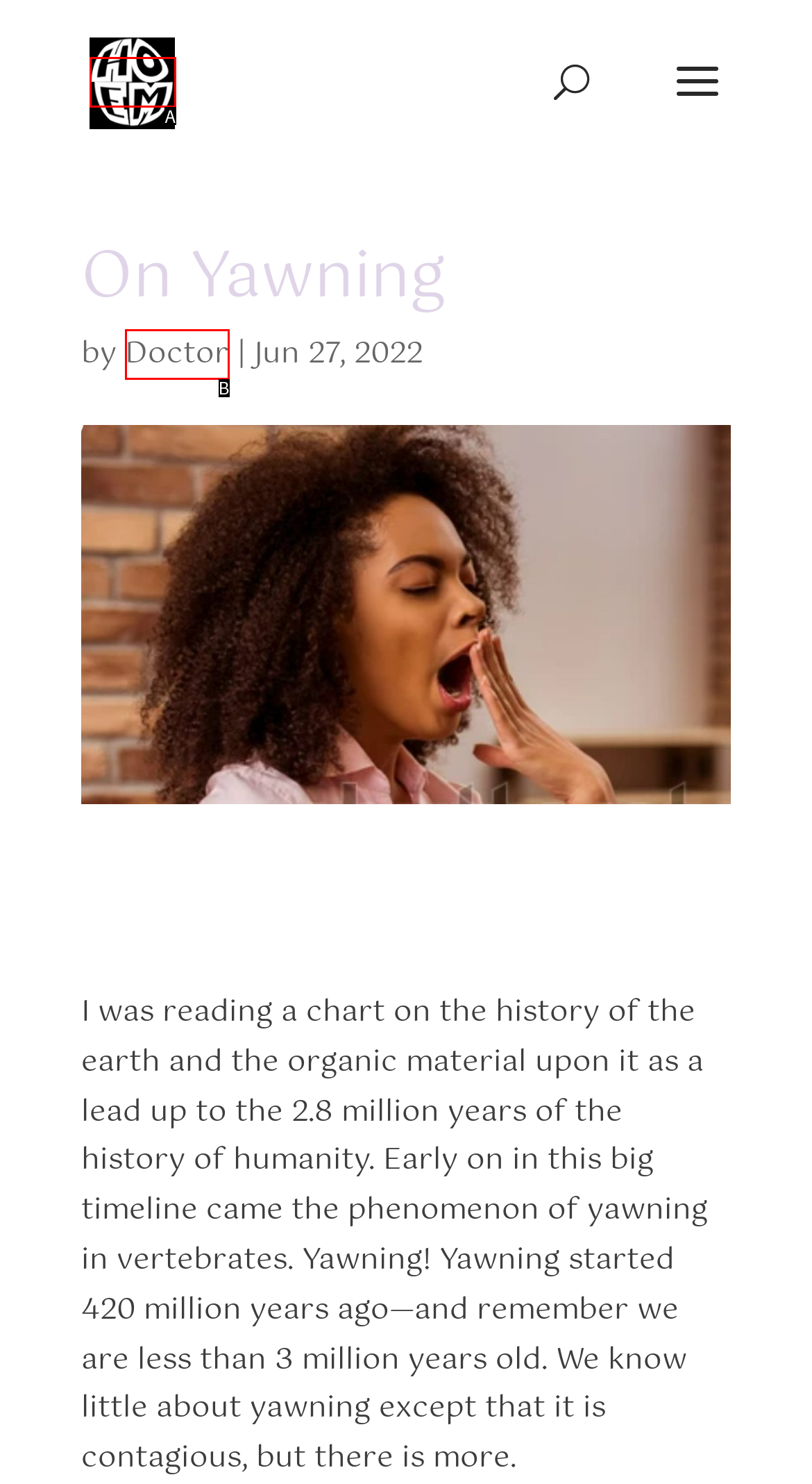Tell me which one HTML element best matches the description: alt="Soren Kerk"
Answer with the option's letter from the given choices directly.

A